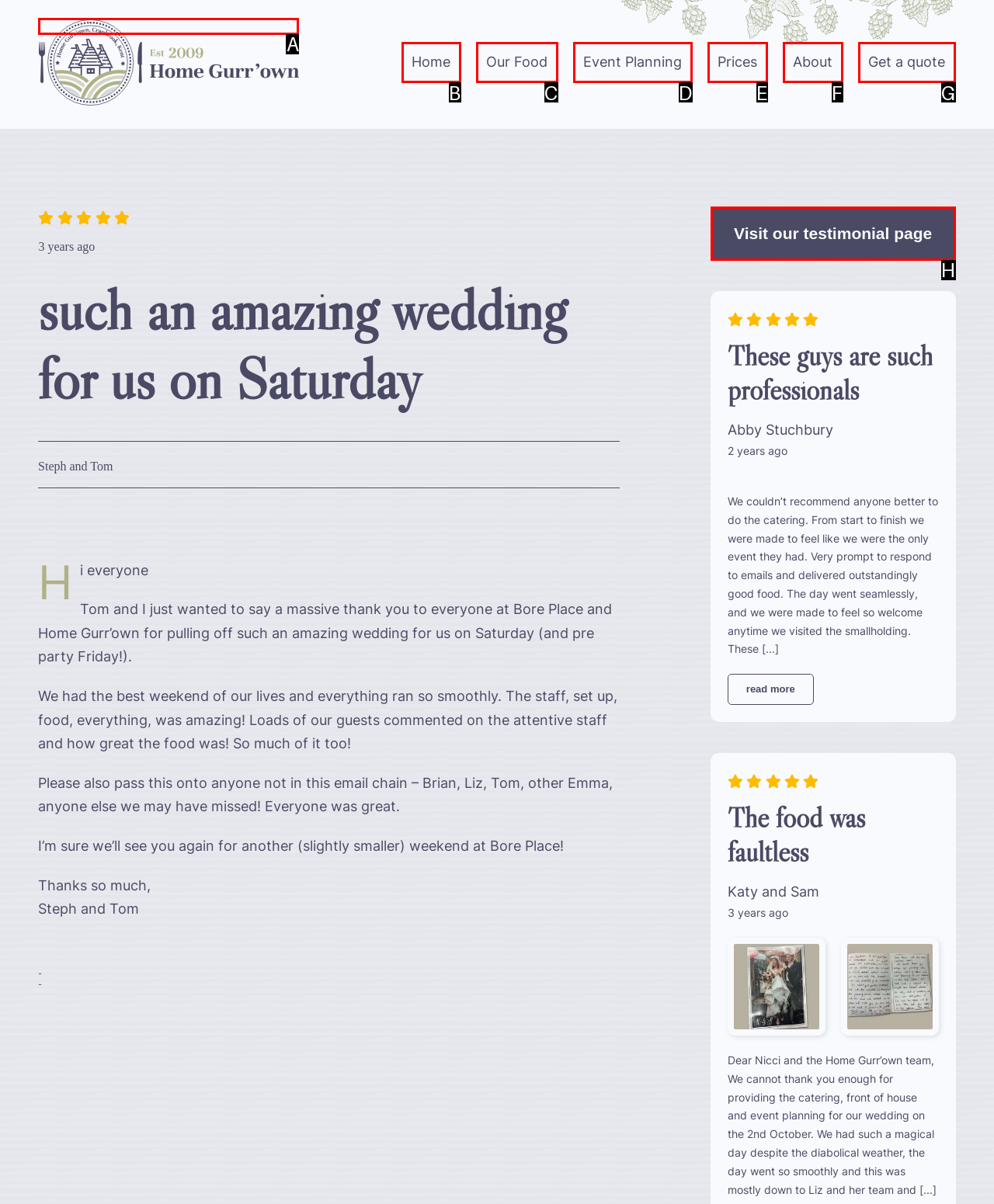Select the appropriate letter to fulfill the given instruction: Click the 'Visit our testimonial page' link
Provide the letter of the correct option directly.

H